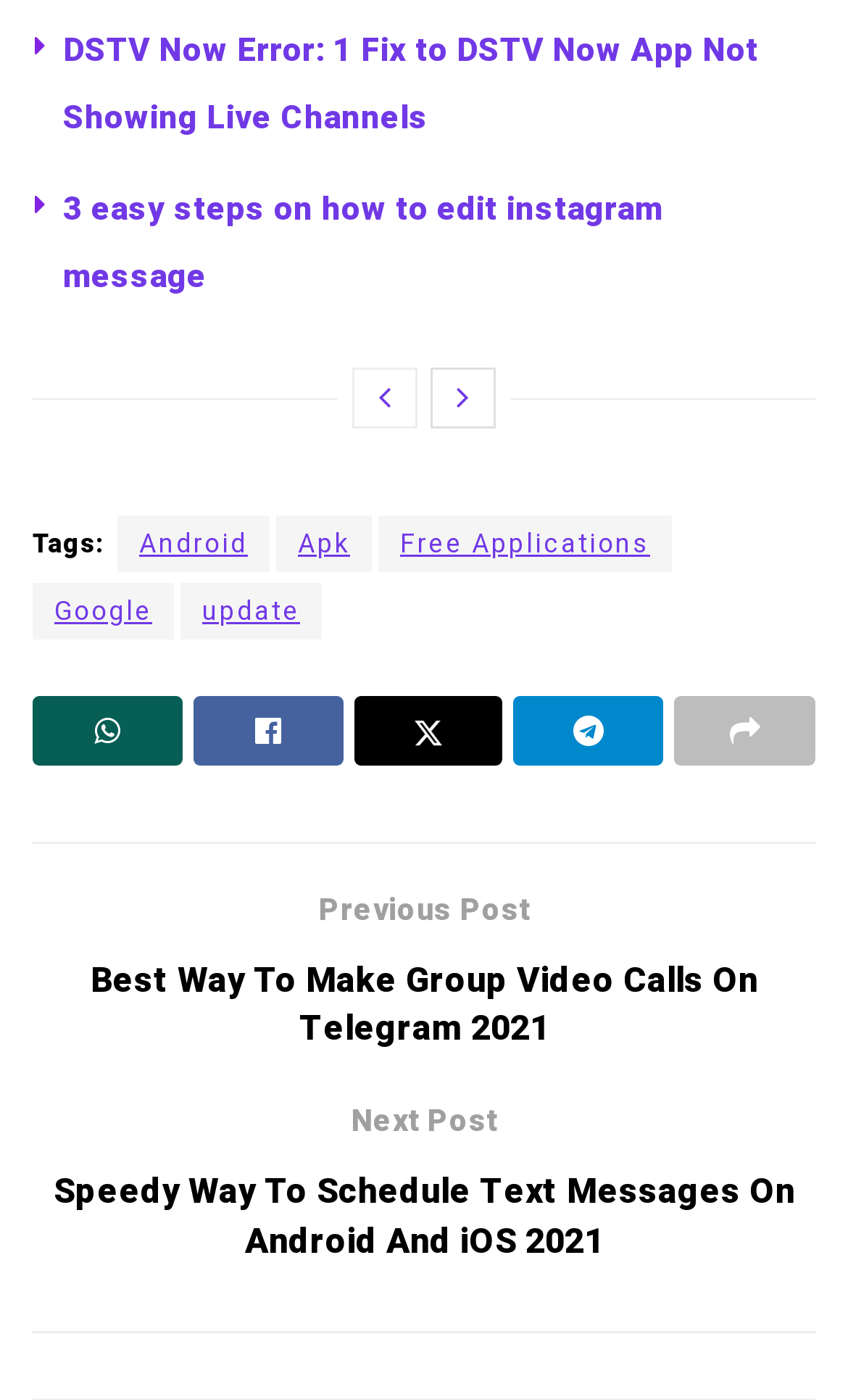Please identify the bounding box coordinates of the region to click in order to complete the given instruction: "Go to the next post on scheduling text messages on Android and iOS". The coordinates should be four float numbers between 0 and 1, i.e., [left, top, right, bottom].

[0.038, 0.784, 0.962, 0.92]